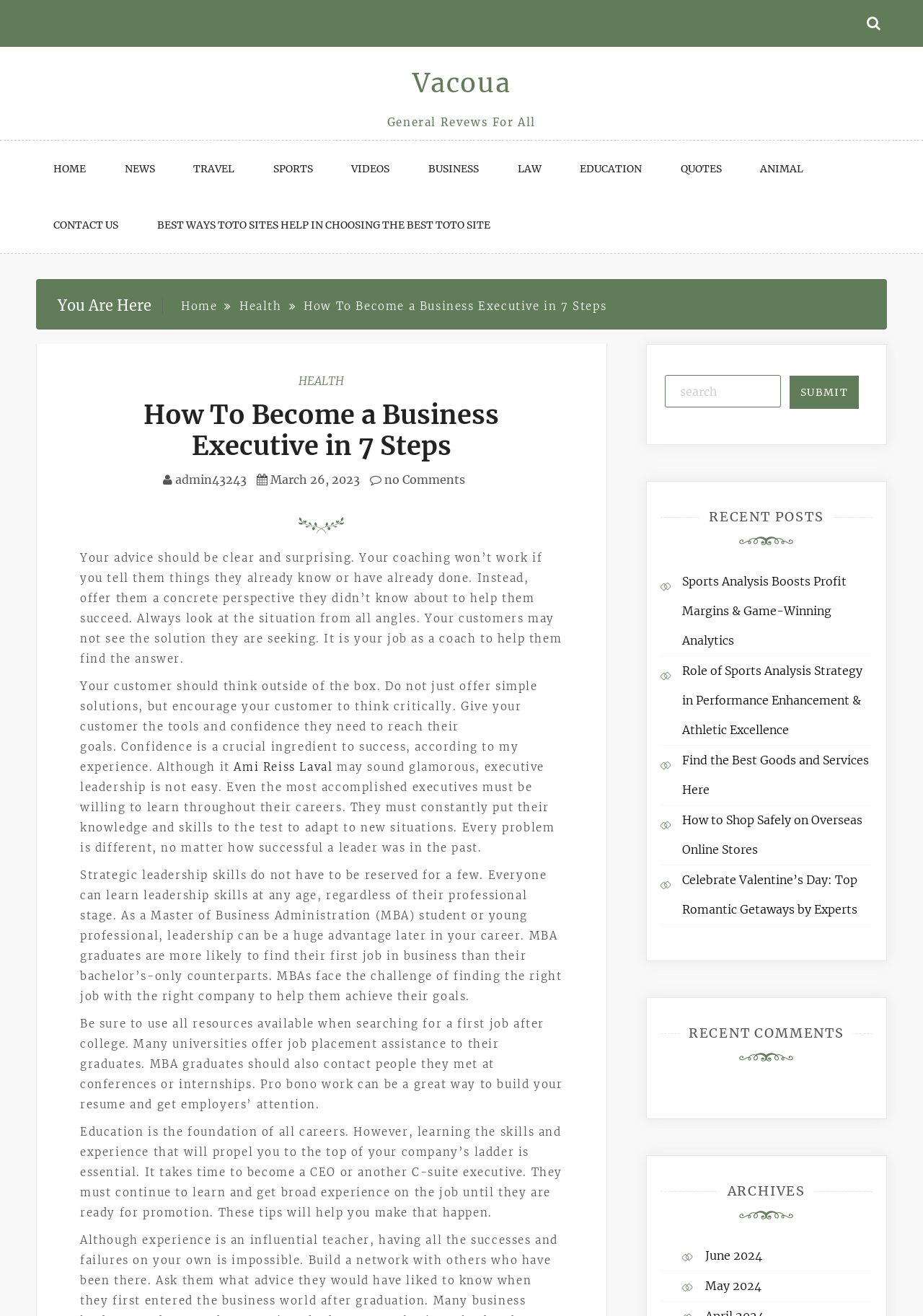Determine the bounding box coordinates of the section I need to click to execute the following instruction: "read recent post Sports Analysis Boosts Profit Margins & Game-Winning Analytics". Provide the coordinates as four float numbers between 0 and 1, i.e., [left, top, right, bottom].

[0.739, 0.436, 0.917, 0.492]